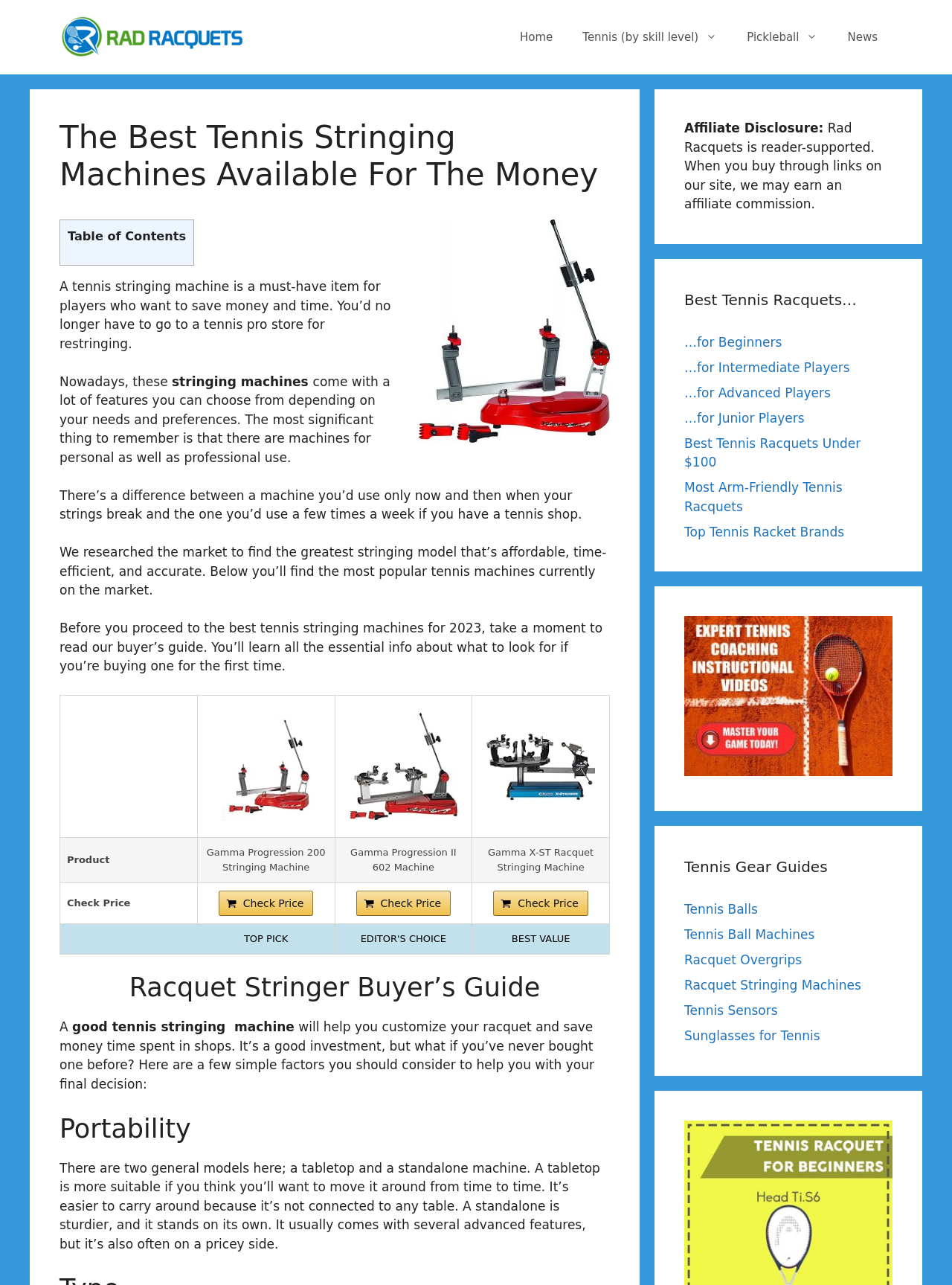Please mark the bounding box coordinates of the area that should be clicked to carry out the instruction: "Learn about the best tennis racquets for beginners".

[0.719, 0.26, 0.821, 0.272]